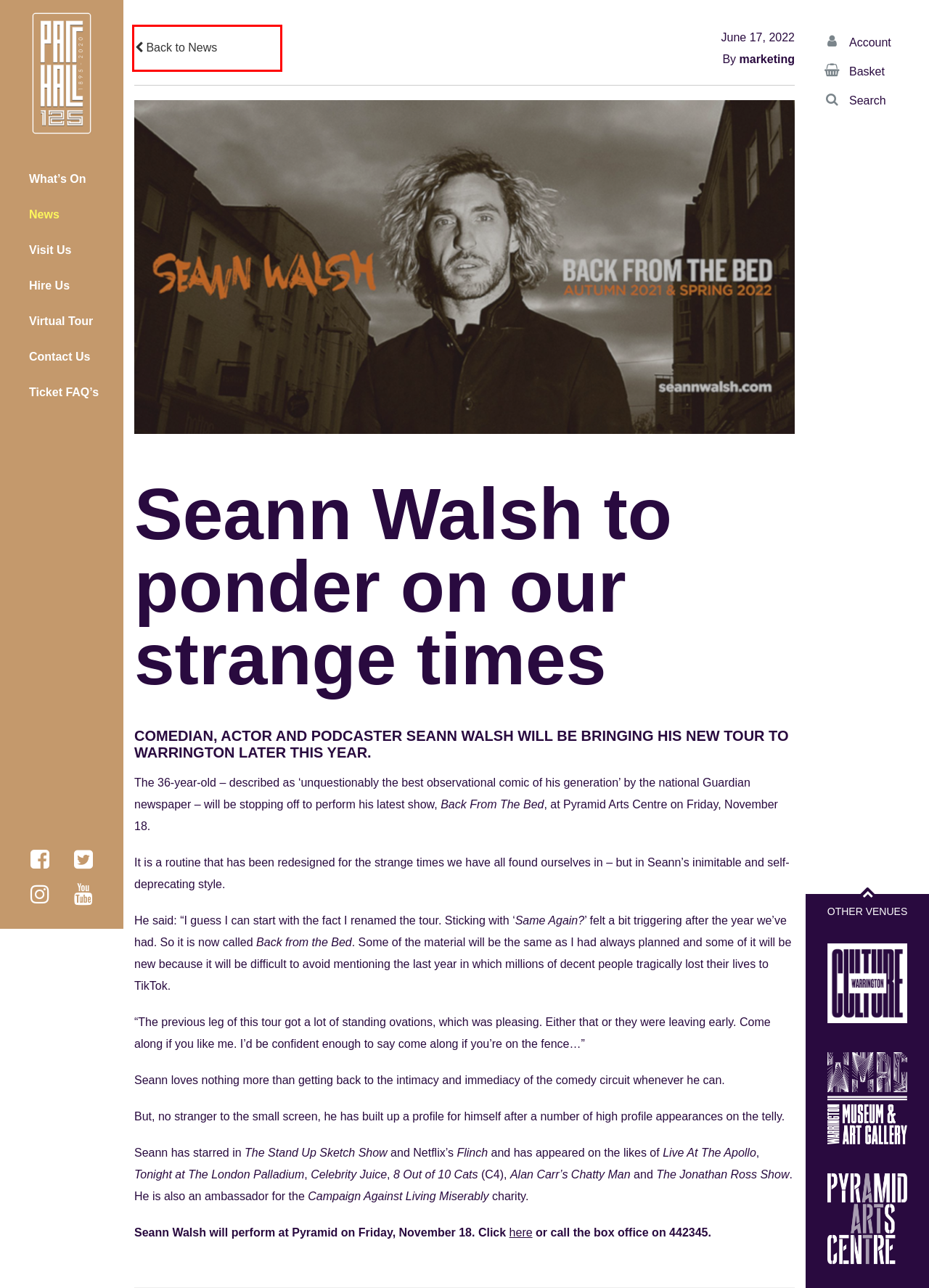You have a screenshot of a webpage with a red rectangle bounding box. Identify the best webpage description that corresponds to the new webpage after clicking the element within the red bounding box. Here are the candidates:
A. Ticket FAQs - Culture Warrington
B. Hire Us - Culture Warrington
C. Visit Us - Parr Hall
D. New Virtual Tour - Parr Hall
E. What's On - Culture Warrington
F. Contact Us - Parr Hall
G. Newsletter - Parr Hall
H. News - Parr Hall

H